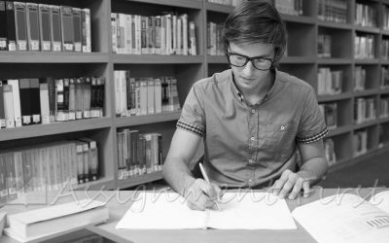Provide a comprehensive description of the image.

In a serene library setting, a focused young man is deeply engaged in his studies. Surrounded by shelves filled with books, he sits at a table cluttered with open texts and notebooks, diligently taking notes. His glasses add a scholarly touch, emphasizing his concentration as he writes on a sheet of paper. The monochrome effect of the image captures the atmosphere of quiet dedication, making it a vivid representation of student life and the pursuit of knowledge. This image complements an article discussing the steps for writing a personal statement for a master's program in the UK.